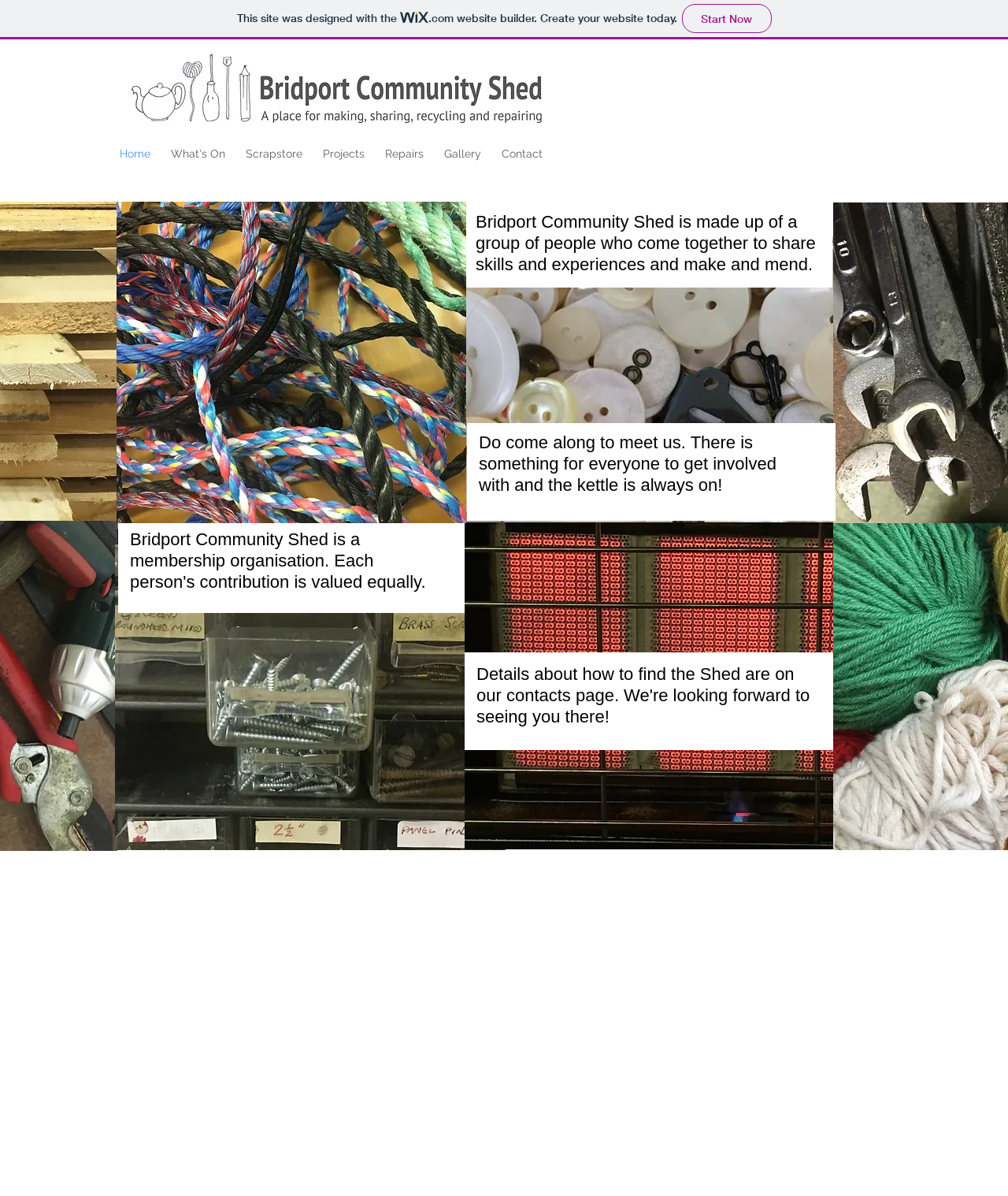Please use the details from the image to answer the following question comprehensively:
What is the main topic of the webpage?

I inferred this from the text 'Bridport Community Shed is made up of a group of people who come together to share skills and experiences and make and mend.' and the presence of images with captions that seem to be related to a community shed.